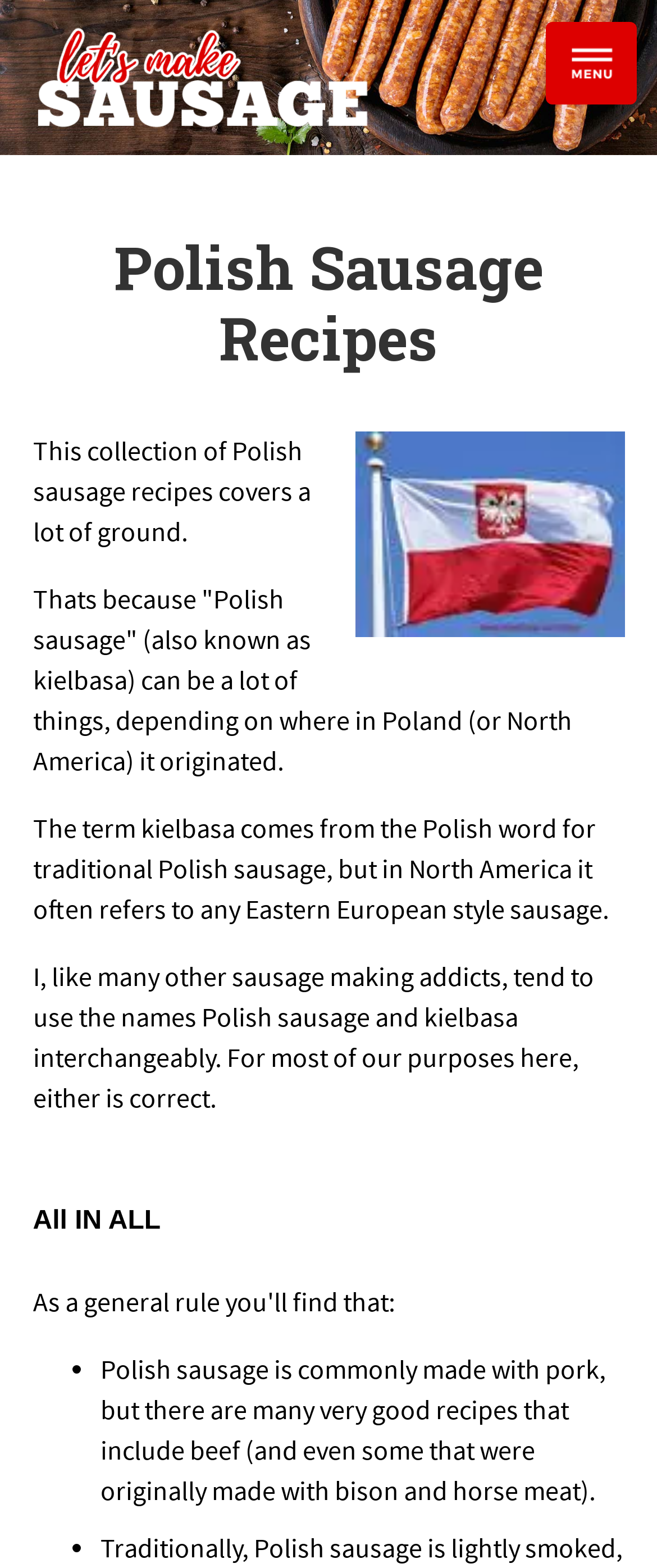Ascertain the bounding box coordinates for the UI element detailed here: "lets-make-sausage.com". The coordinates should be provided as [left, top, right, bottom] with each value being a float between 0 and 1.

[0.05, 0.016, 0.563, 0.083]